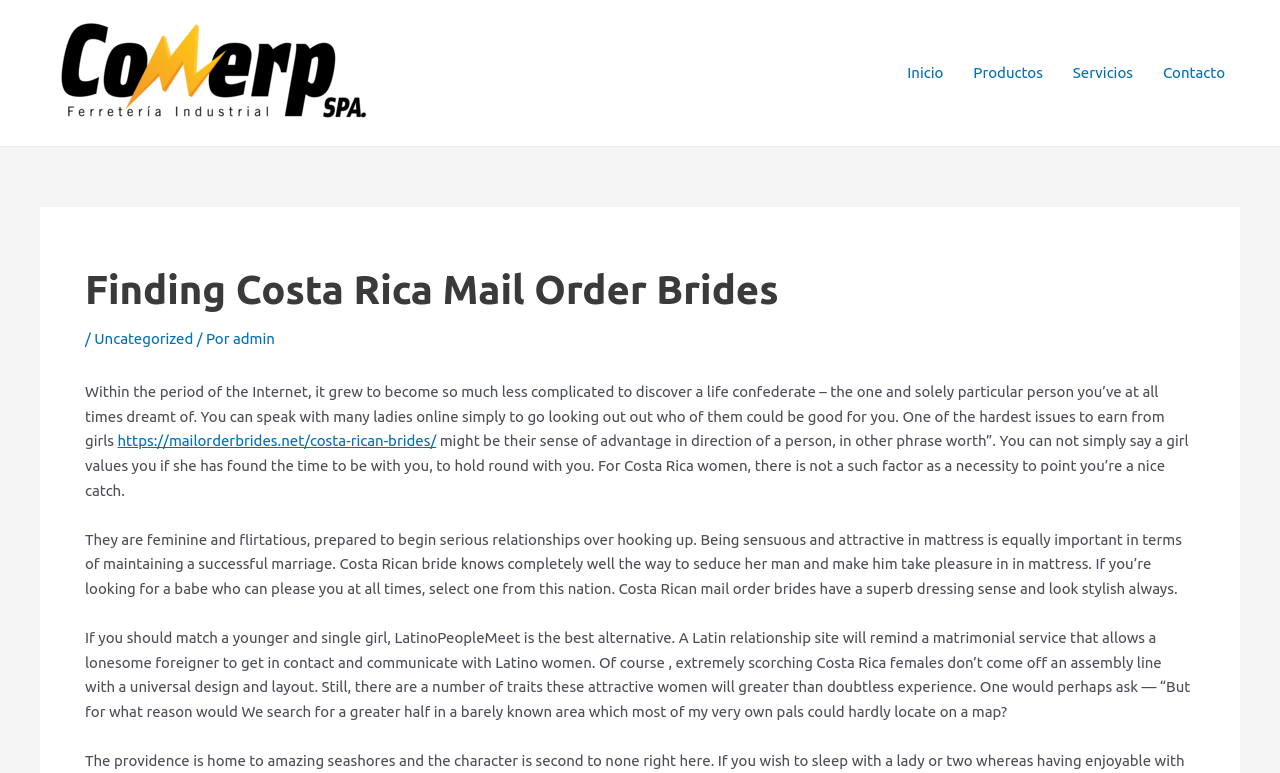Determine the bounding box coordinates of the region I should click to achieve the following instruction: "Click on the 'Productos' link". Ensure the bounding box coordinates are four float numbers between 0 and 1, i.e., [left, top, right, bottom].

[0.749, 0.043, 0.826, 0.146]